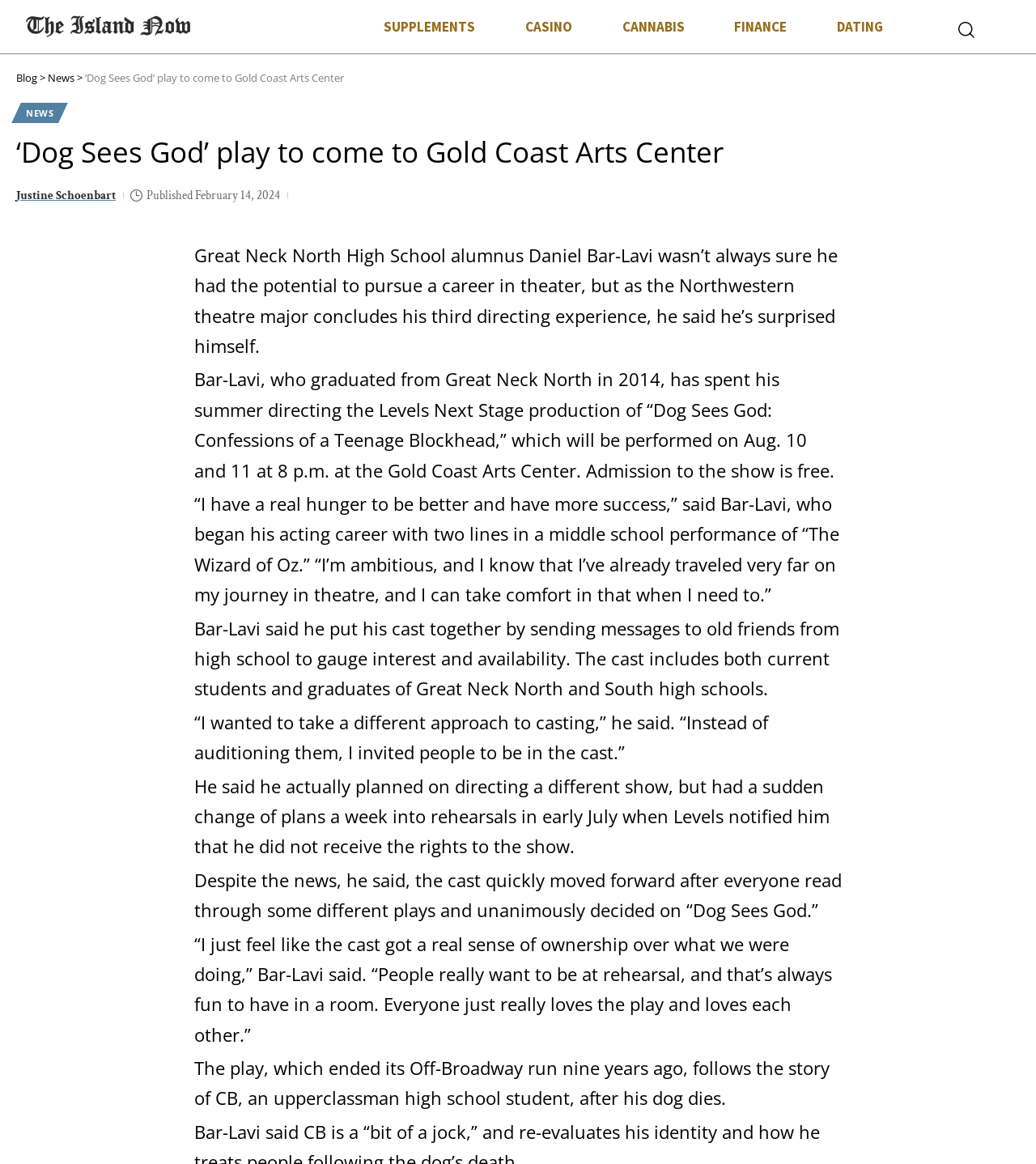Respond to the following query with just one word or a short phrase: 
Who is the Northwestern theatre major?

Daniel Bar-Lavi